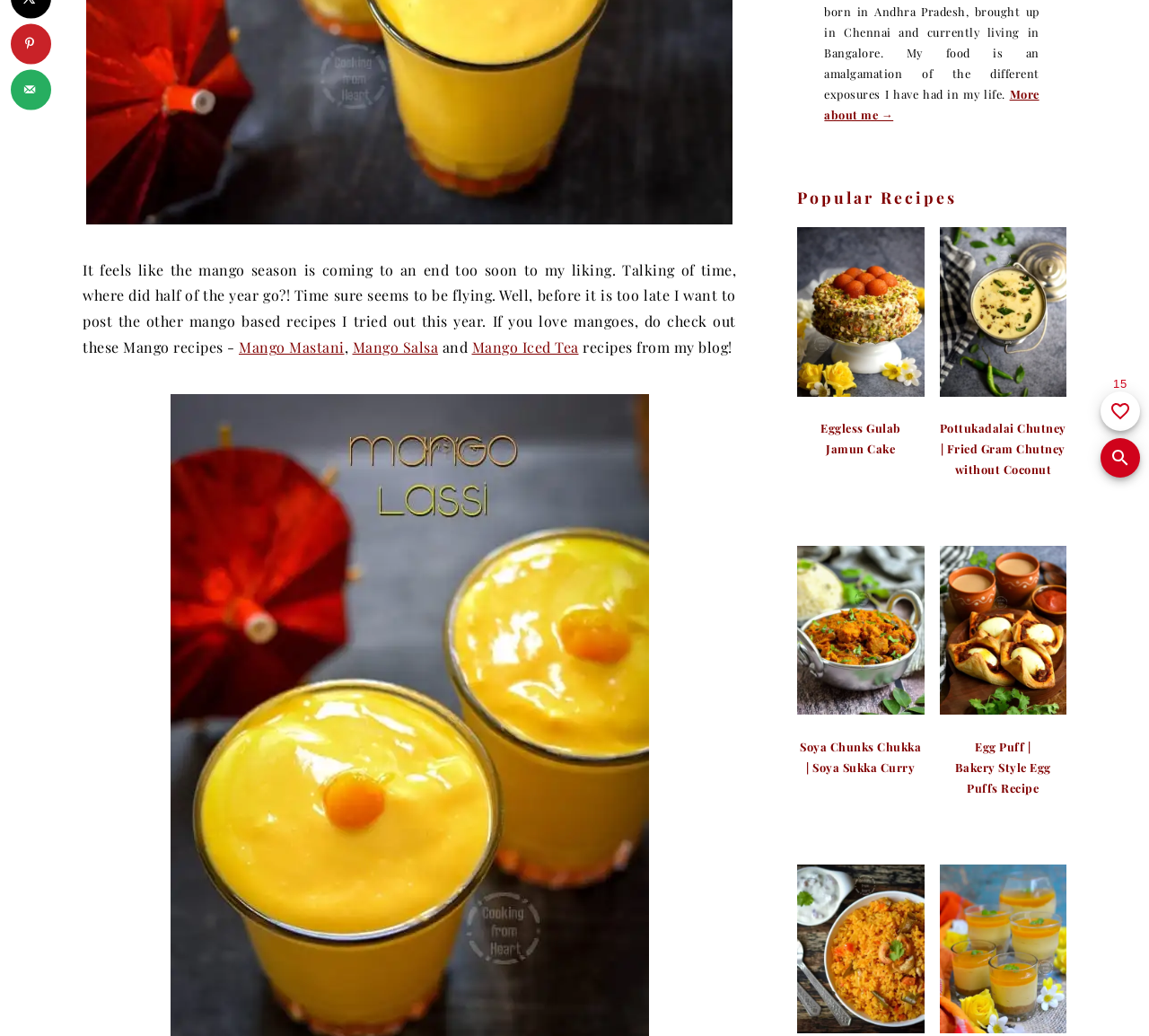Determine the bounding box for the described UI element: "Open search panel".

[0.958, 0.423, 0.992, 0.461]